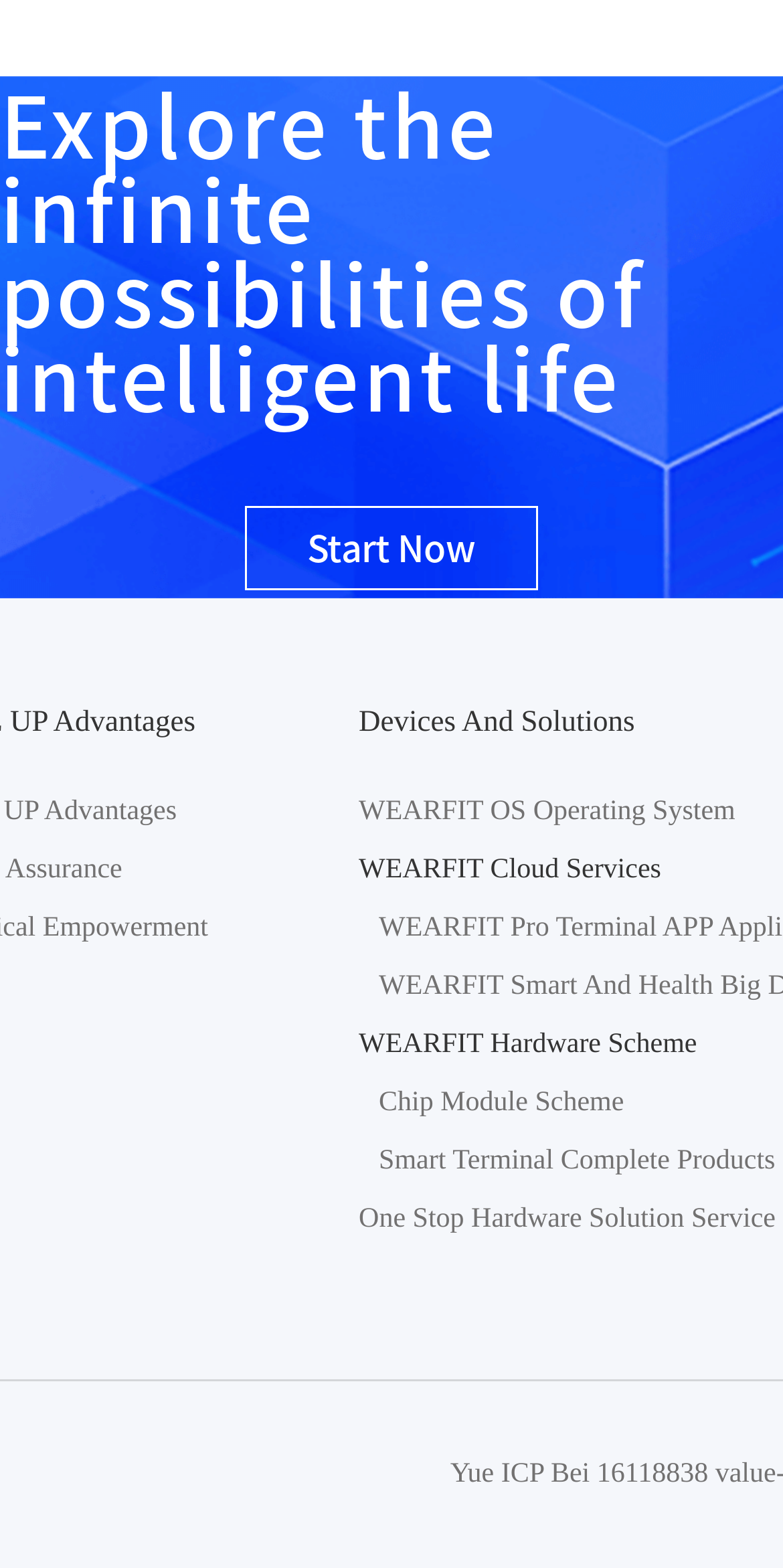Utilize the details in the image to give a detailed response to the question: What is the main theme of this webpage?

The main theme of this webpage appears to be related to intelligent life, as indicated by the static text 'Explore the infinite possibilities of intelligent life' at the top of the page.